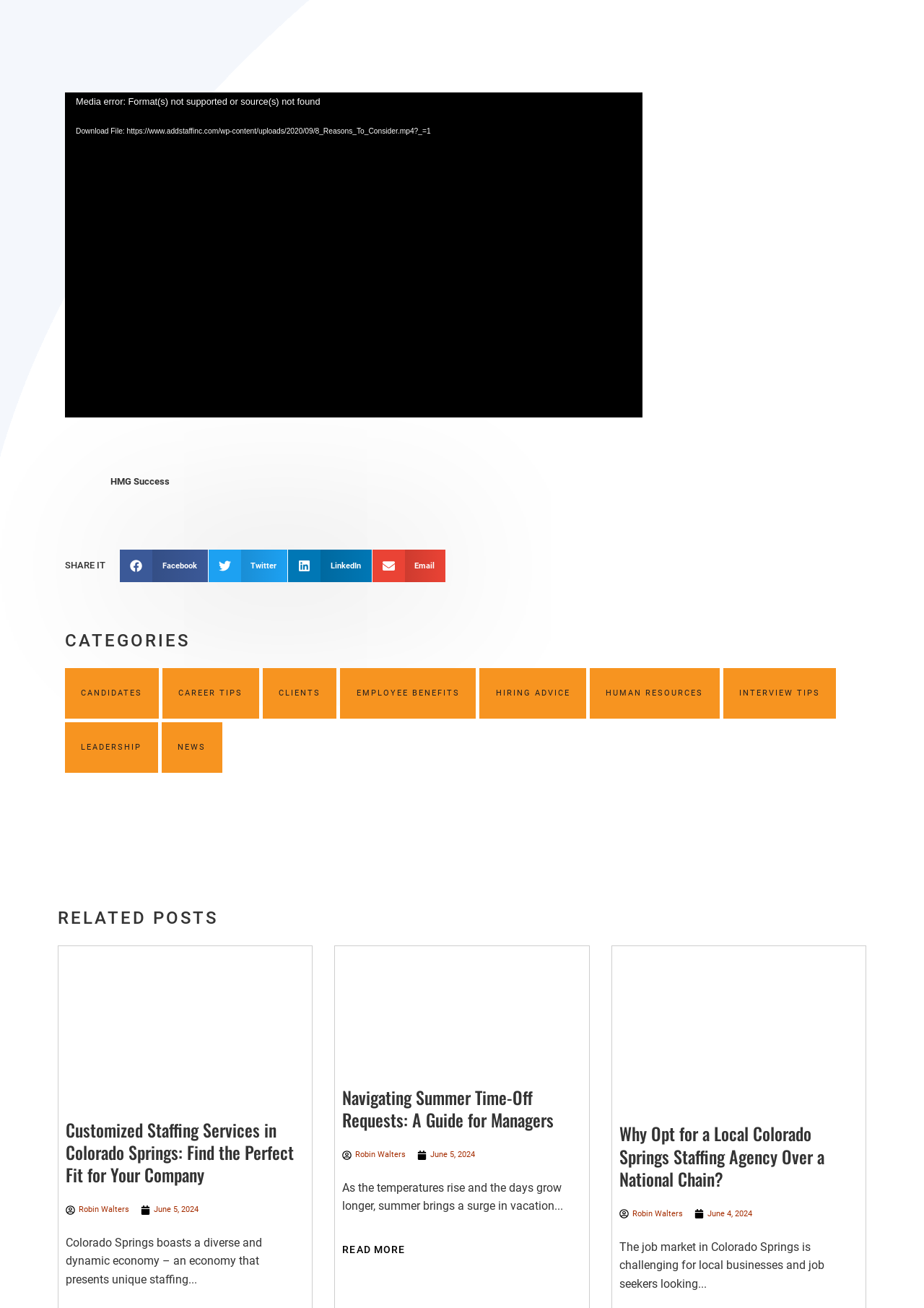Identify the bounding box coordinates of the section that should be clicked to achieve the task described: "Download the video file".

[0.07, 0.094, 0.695, 0.108]